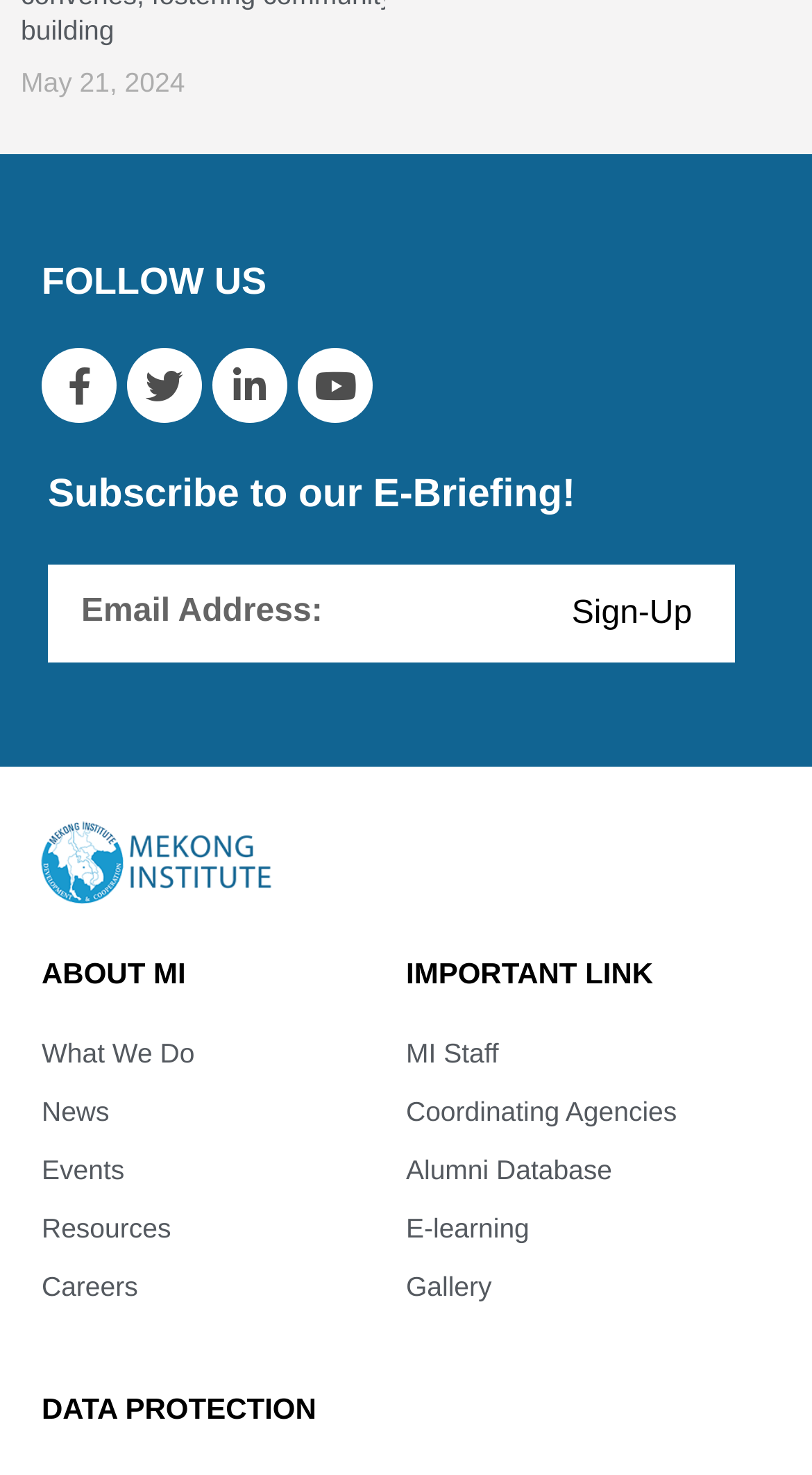What is the last heading on the webpage?
Examine the screenshot and reply with a single word or phrase.

DATA PROTECTION